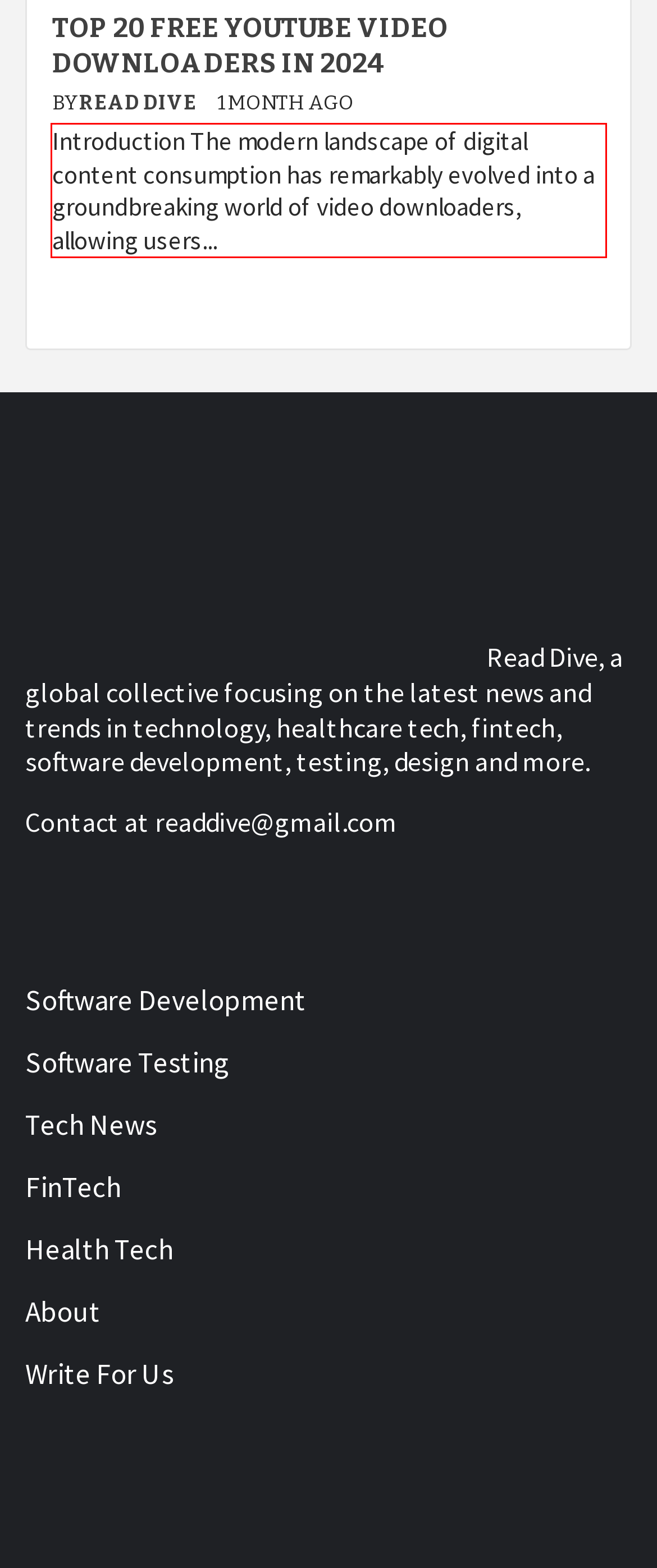Observe the screenshot of the webpage, locate the red bounding box, and extract the text content within it.

Introduction The modern landscape of digital content consumption has remarkably evolved into a groundbreaking world of video downloaders, allowing users...